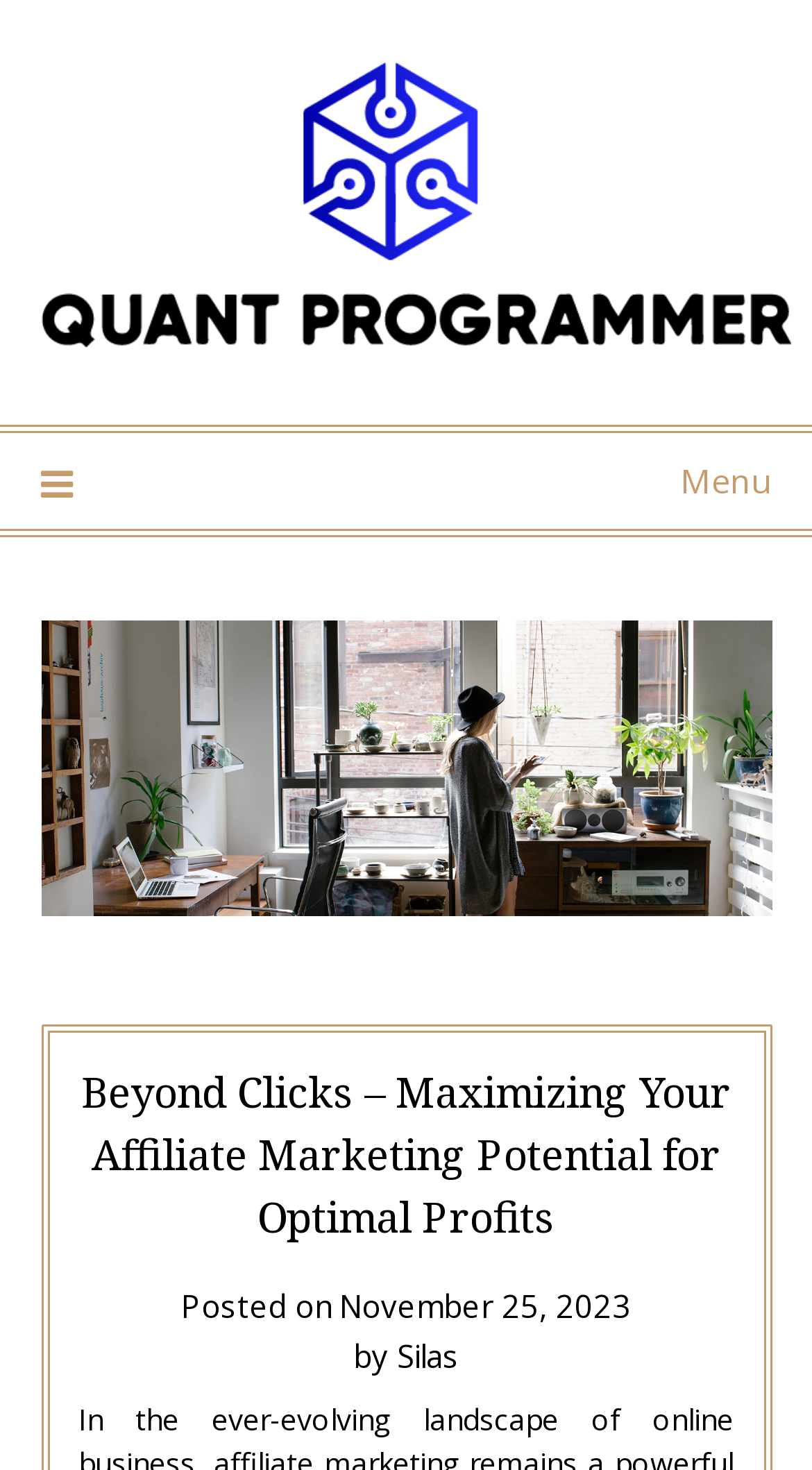Using the element description provided, determine the bounding box coordinates in the format (top-left x, top-left y, bottom-right x, bottom-right y). Ensure that all values are floating point numbers between 0 and 1. Element description: November 25, 2023November 24, 2023

[0.418, 0.874, 0.777, 0.902]